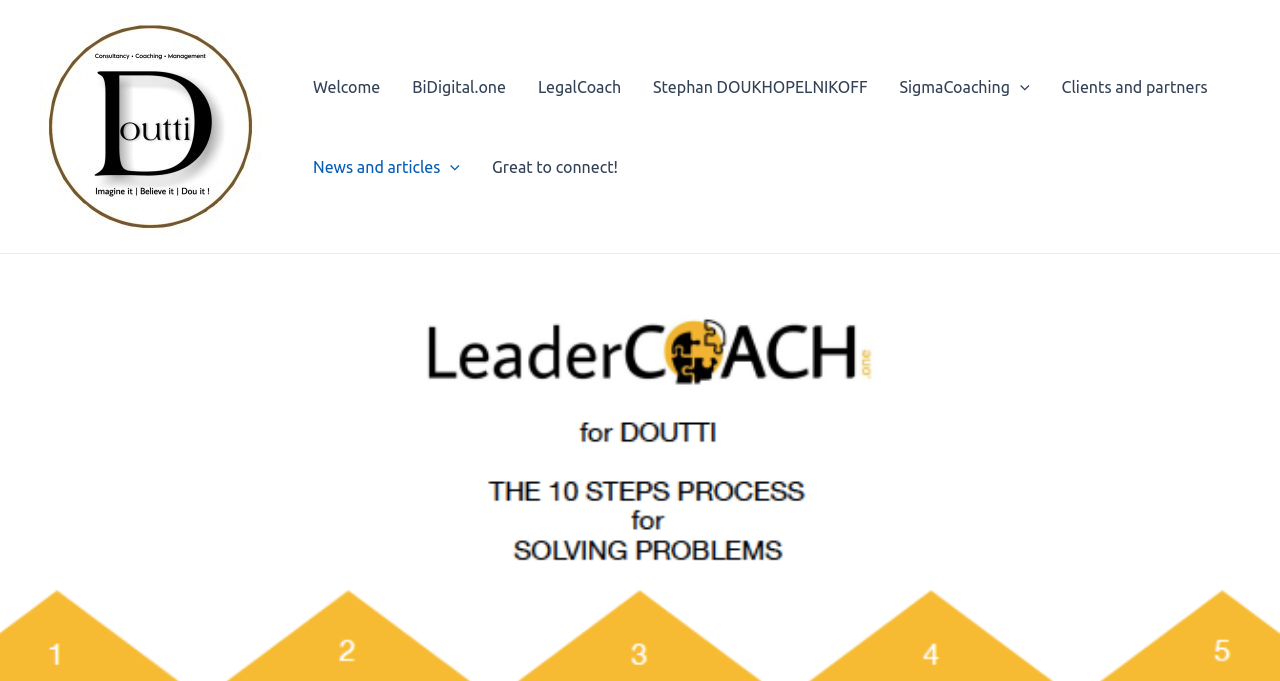Determine the bounding box coordinates of the clickable element necessary to fulfill the instruction: "Toggle the SigmaCoaching menu". Provide the coordinates as four float numbers within the 0 to 1 range, i.e., [left, top, right, bottom].

[0.789, 0.068, 0.804, 0.186]